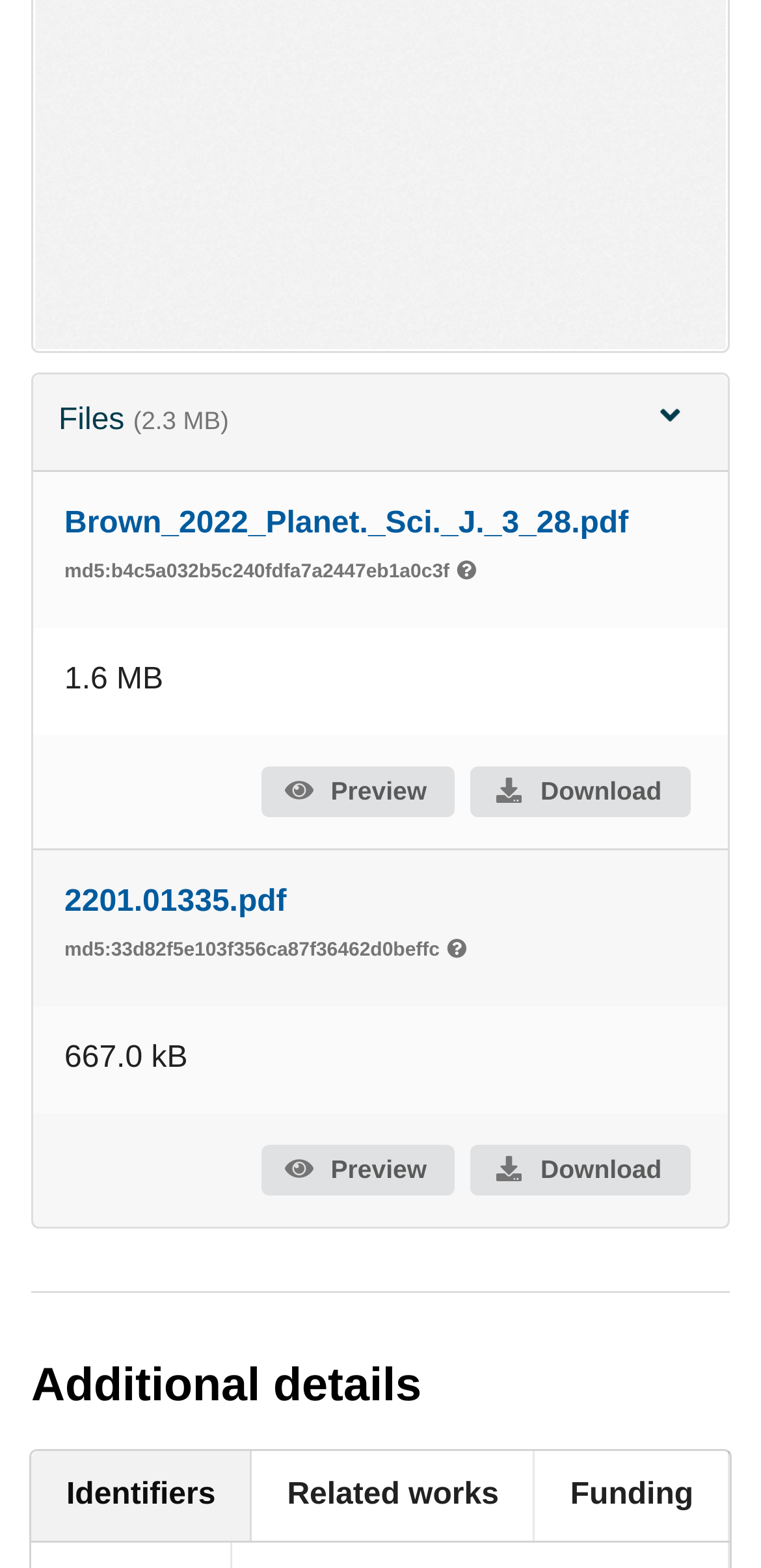Can you specify the bounding box coordinates for the region that should be clicked to fulfill this instruction: "Download Brown_2022_Planet._Sci._J._3_28.pdf".

[0.618, 0.488, 0.907, 0.521]